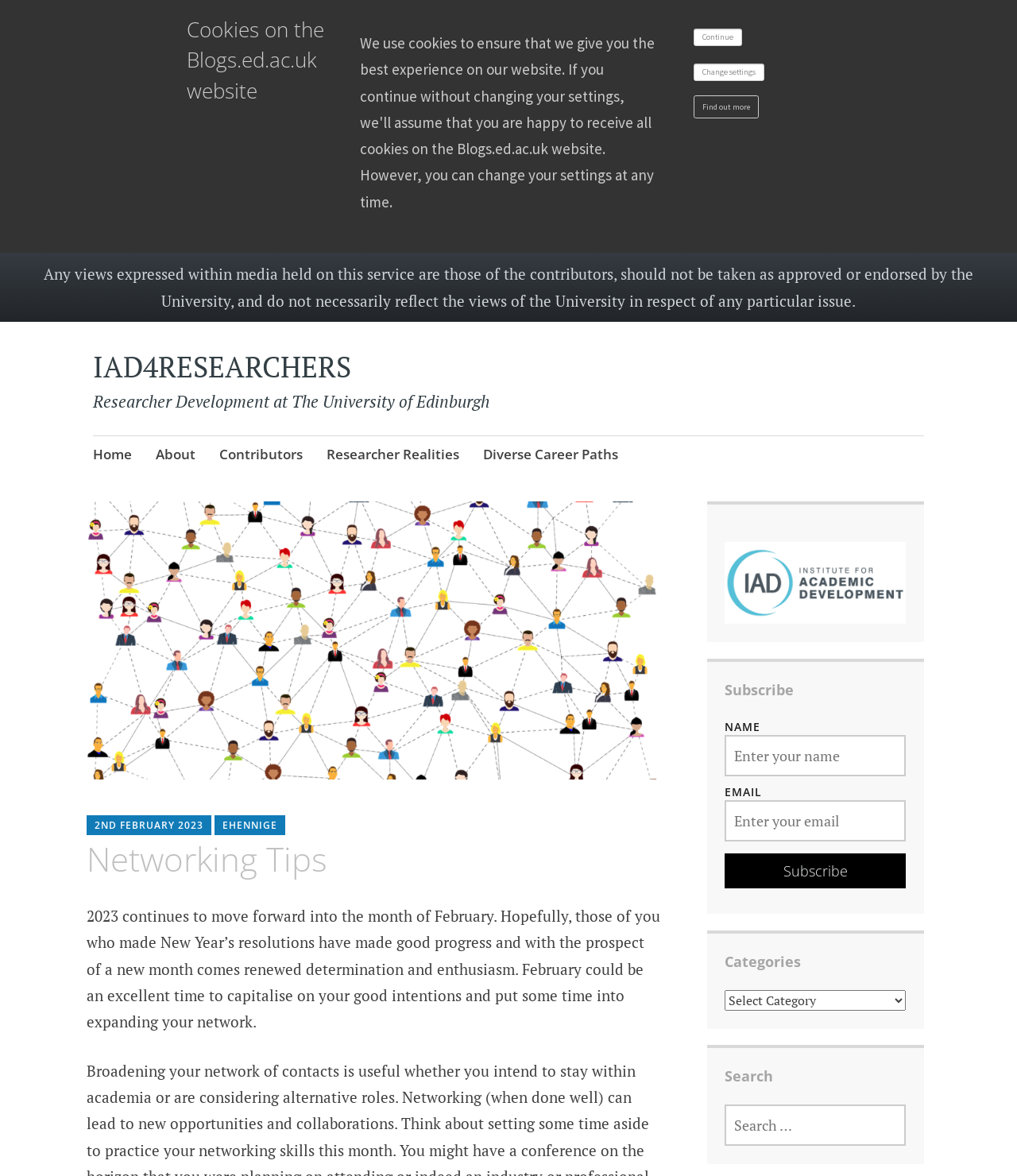Identify the coordinates of the bounding box for the element described below: "Researcher Realities". Return the coordinates as four float numbers between 0 and 1: [left, top, right, bottom].

[0.321, 0.37, 0.451, 0.405]